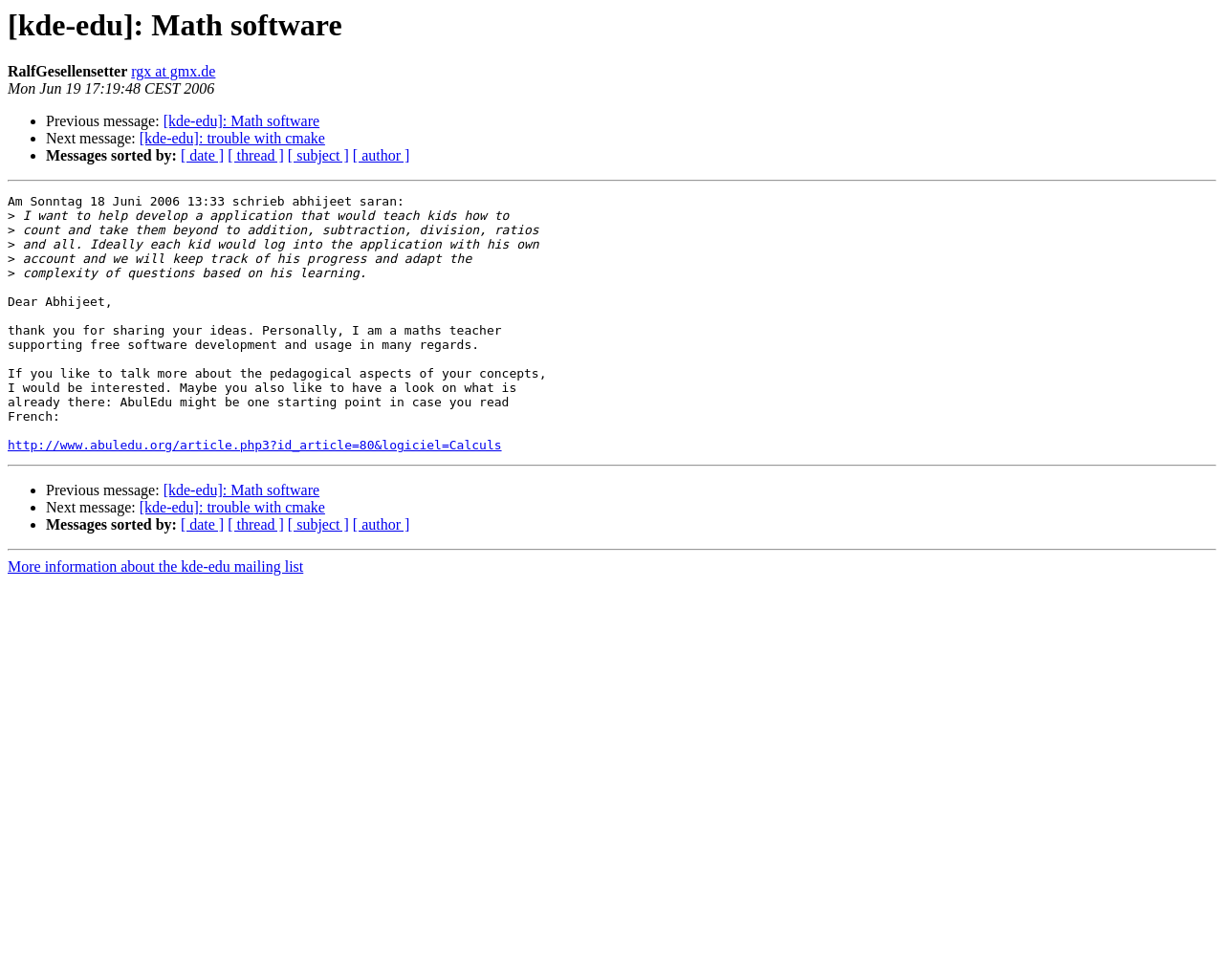What is the date of the message?
Please provide a single word or phrase answer based on the image.

Mon Jun 19 17:19:48 CEST 2006